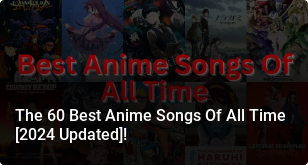Give a thorough and detailed caption for the image.

The image prominently displays the title "Best Anime Songs Of All Time," suggesting a celebration of iconic anime music. Below this main title, there is a subtitle that reads "The 60 Best Anime Songs Of All Time [2024 Updated]!", indicating that the content is current and likely features a curated list of significant tracks from various anime series, updated for the year 2024. The backdrop is decorated with colorful visuals of popular anime characters and scenes, enhancing the overall aesthetic and drawing attention to the theme of anime music excellence. This image would align with an article aimed at anime enthusiasts looking to explore or revisit the most memorable and beloved songs that have defined the genre.